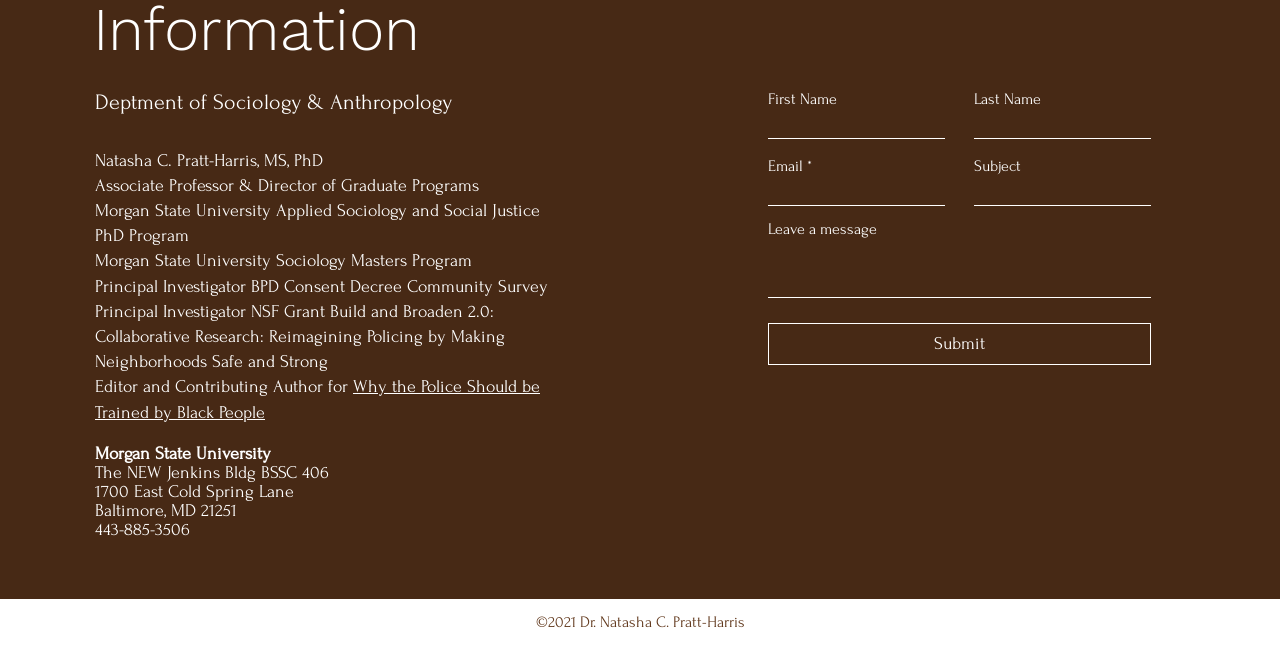Please provide a comprehensive answer to the question below using the information from the image: What is the building and room number of the professor's office?

The building and room number of the professor's office is mentioned in the StaticText element as 'The NEW Jenkins Bldg BSSC 406'.